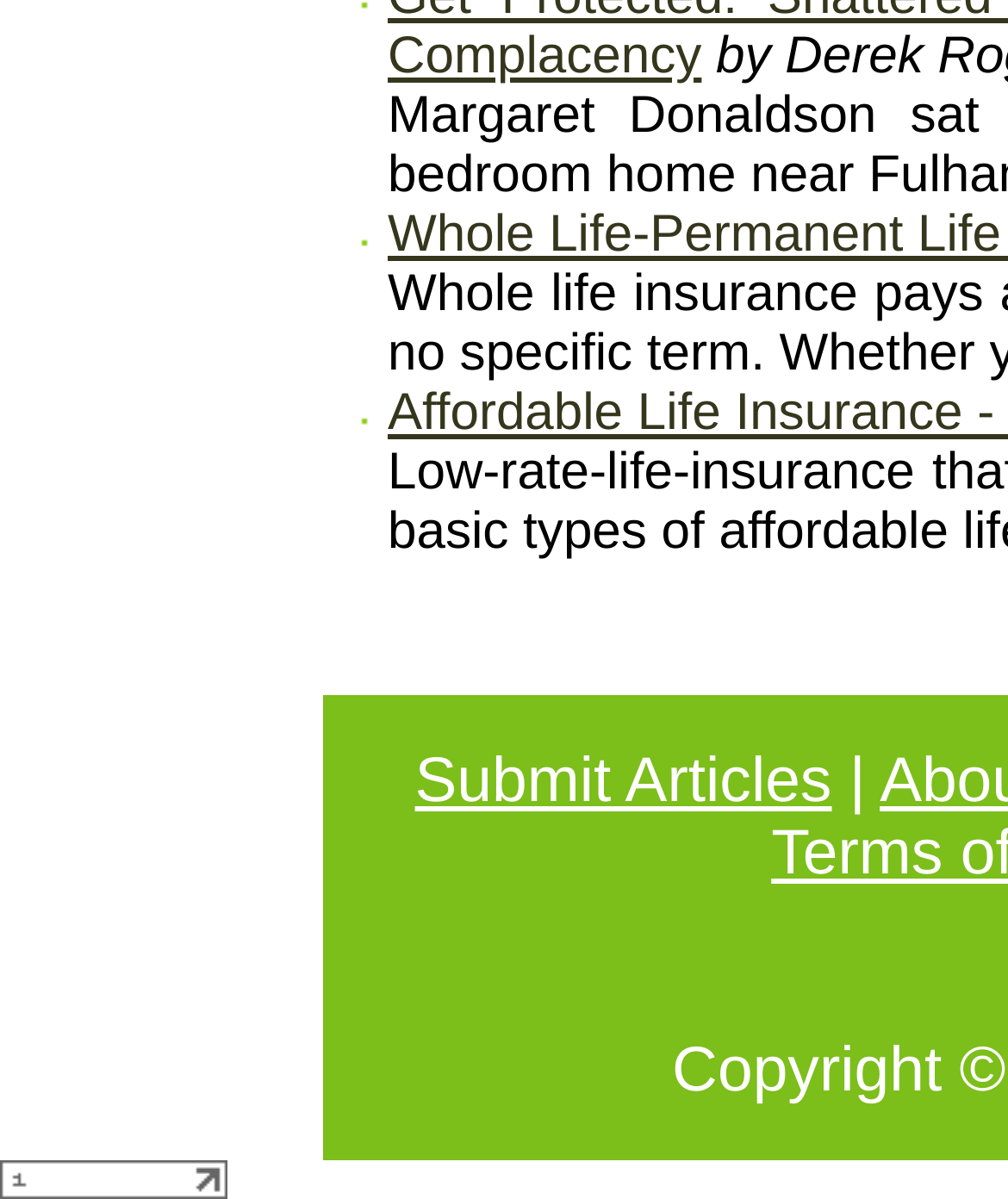Using the given description, provide the bounding box coordinates formatted as (top-left x, top-left y, bottom-right x, bottom-right y), with all values being floating point numbers between 0 and 1. Description: parent_node: About

[0.0, 0.967, 0.226, 0.997]